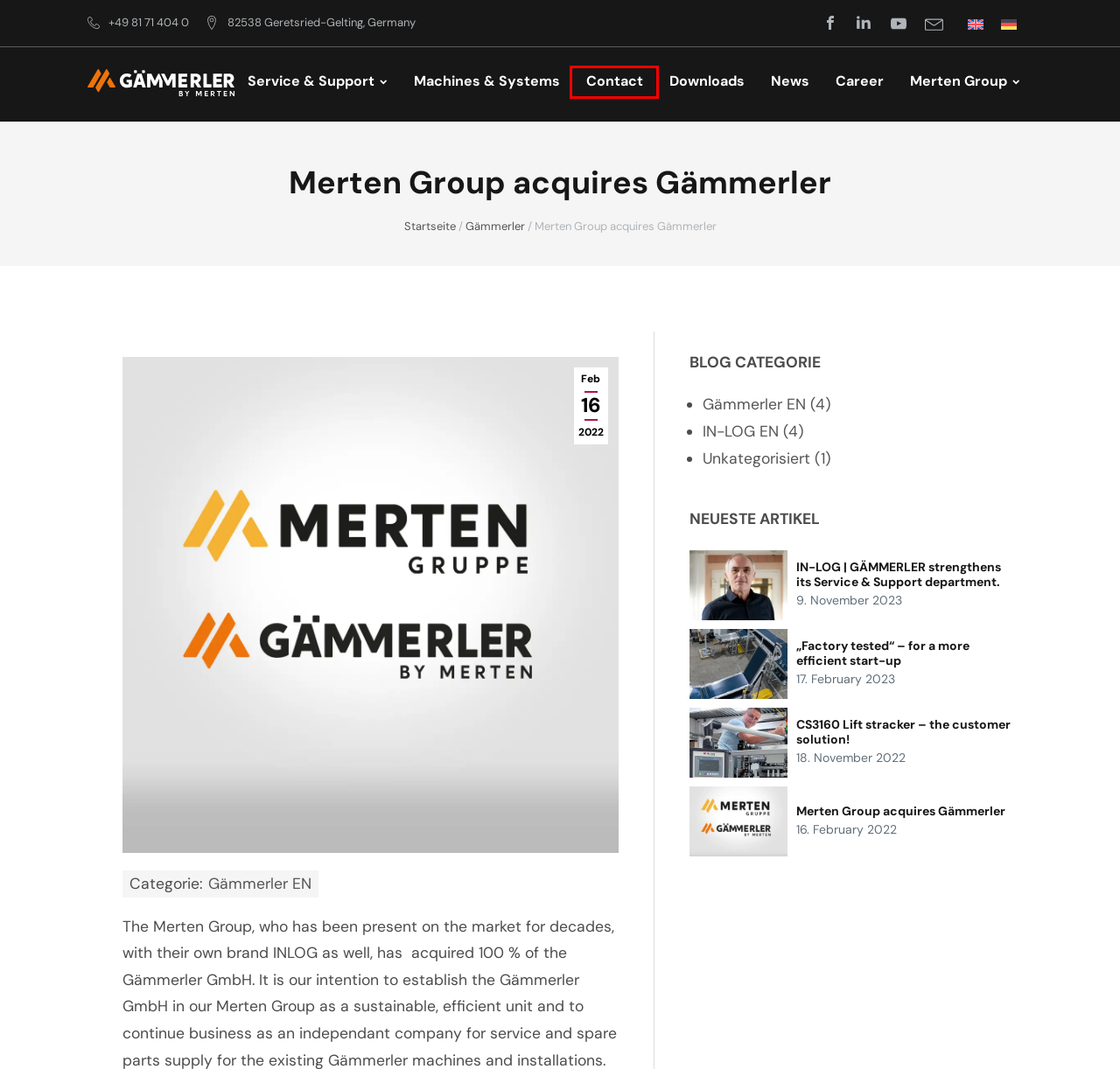You are given a screenshot depicting a webpage with a red bounding box around a UI element. Select the description that best corresponds to the new webpage after clicking the selected element. Here are the choices:
A. News - Gammerler
B. Contact - Gammerler
C. „Factory tested“ – for a more efficient start-up - Gammerler
D. CS3160 Lift stracker – the customer solution! - Gammerler
E. Downloads – all machine specs at a glance - Gammerler
F. Merten Group - Gammerler
G. IN-LOG | GÄMMERLER strengthens its Service & Support department. - Gammerler
H. Gämmerler Archive - Gammerler

B